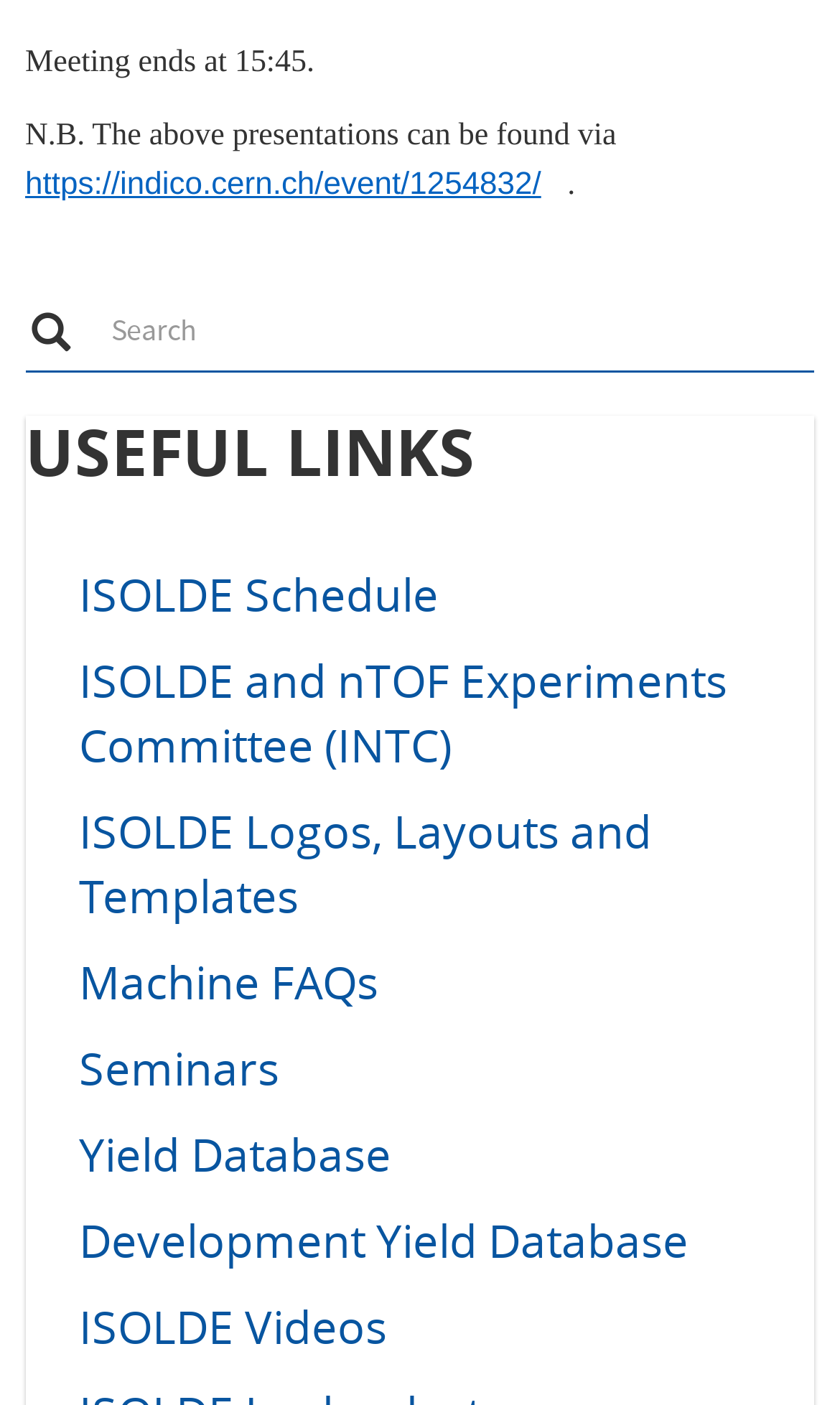By analyzing the image, answer the following question with a detailed response: What is the URL of the event?

The URL of the event is provided as a link 'https://indico.cern.ch/event/1254832/' below the static text 'N.B. The above presentations can be found via'.